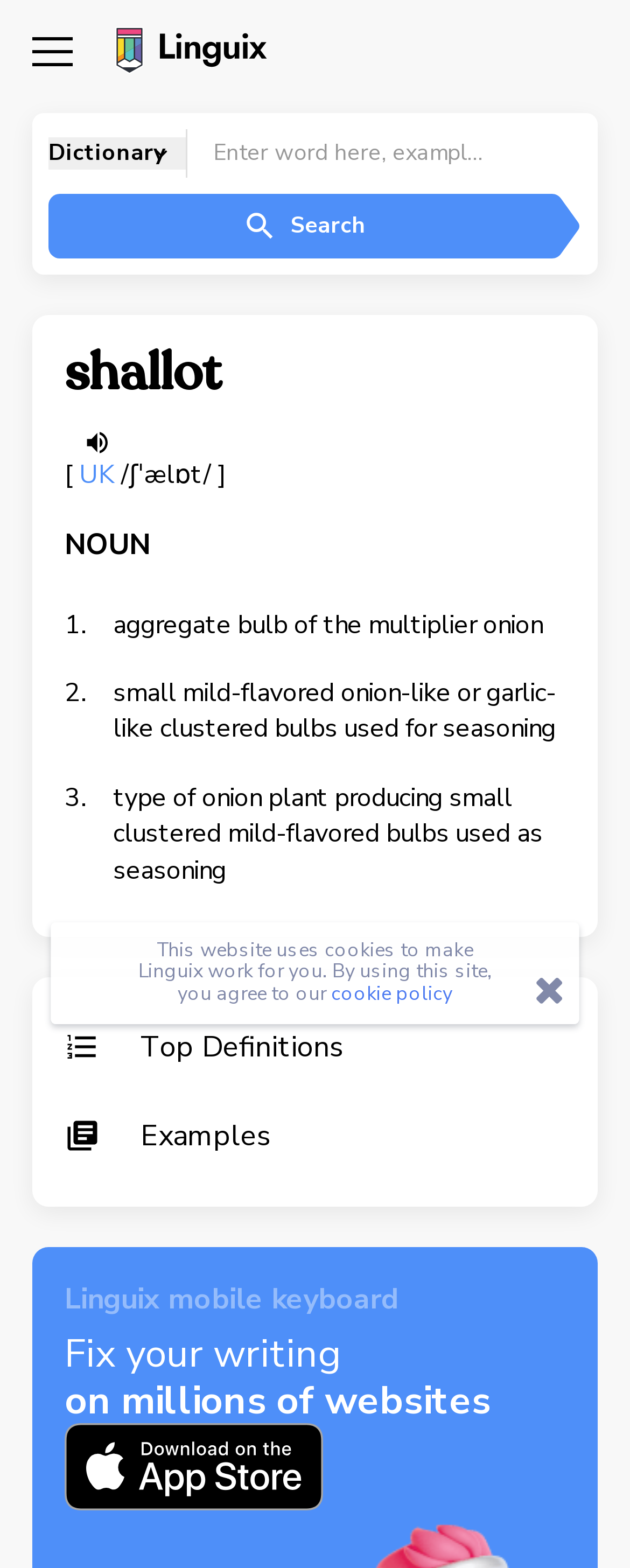How many pronunciation options are available for the word shallot?
Refer to the image and provide a one-word or short phrase answer.

1